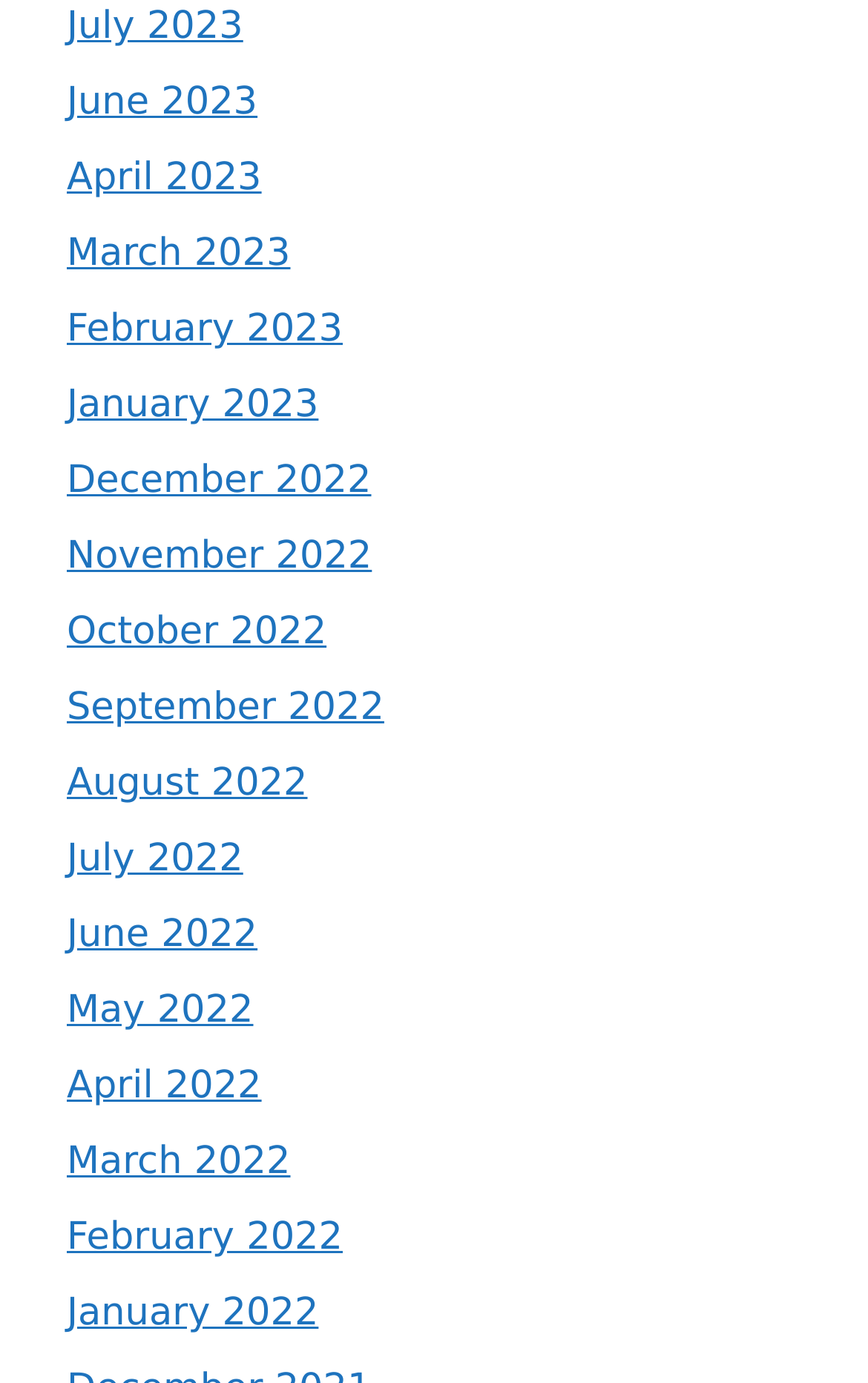Locate the bounding box coordinates of the element that should be clicked to execute the following instruction: "view January 2022".

[0.077, 0.934, 0.367, 0.966]